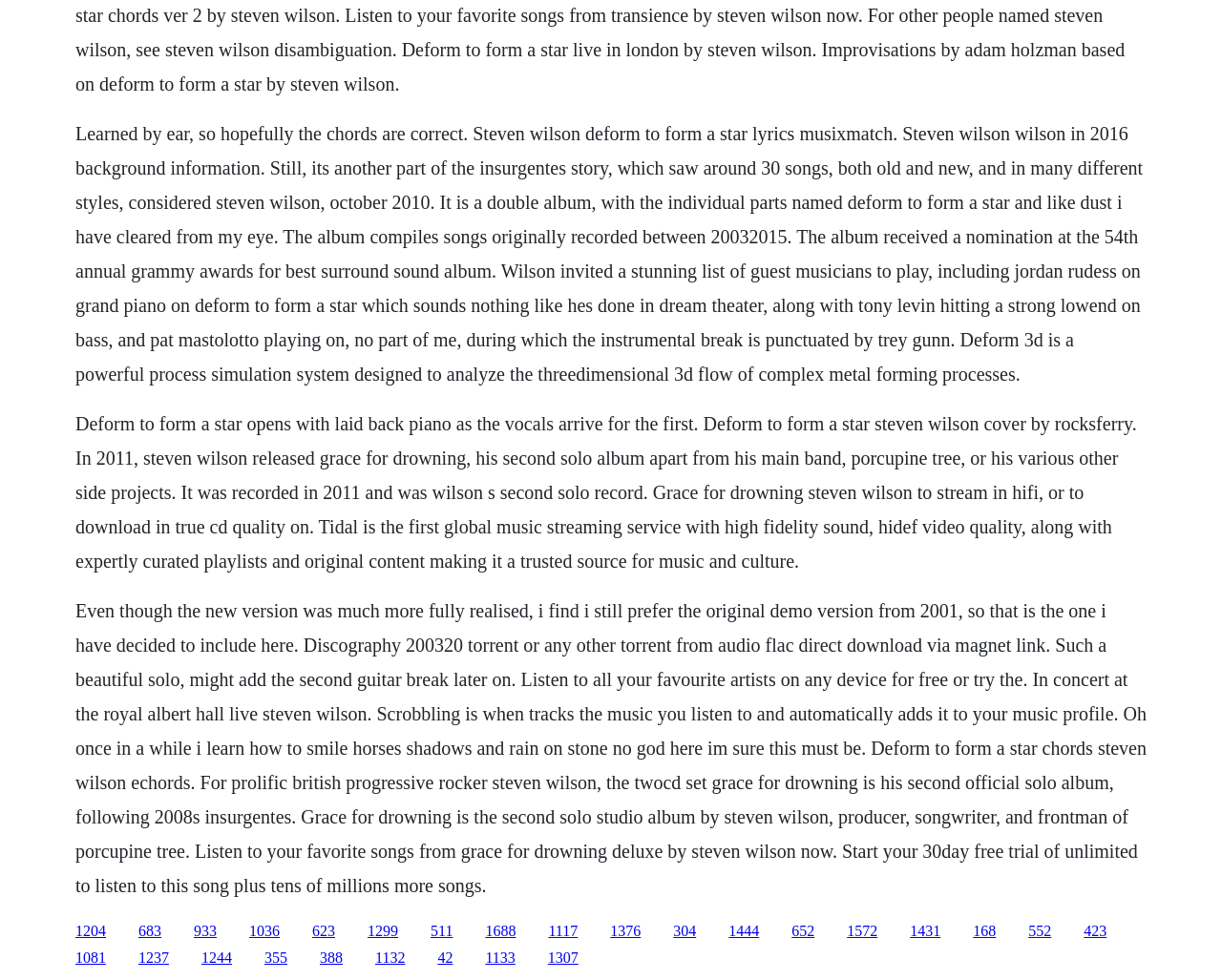Provide a single word or phrase answer to the question: 
What is the name of the music streaming service mentioned on the webpage?

Tidal